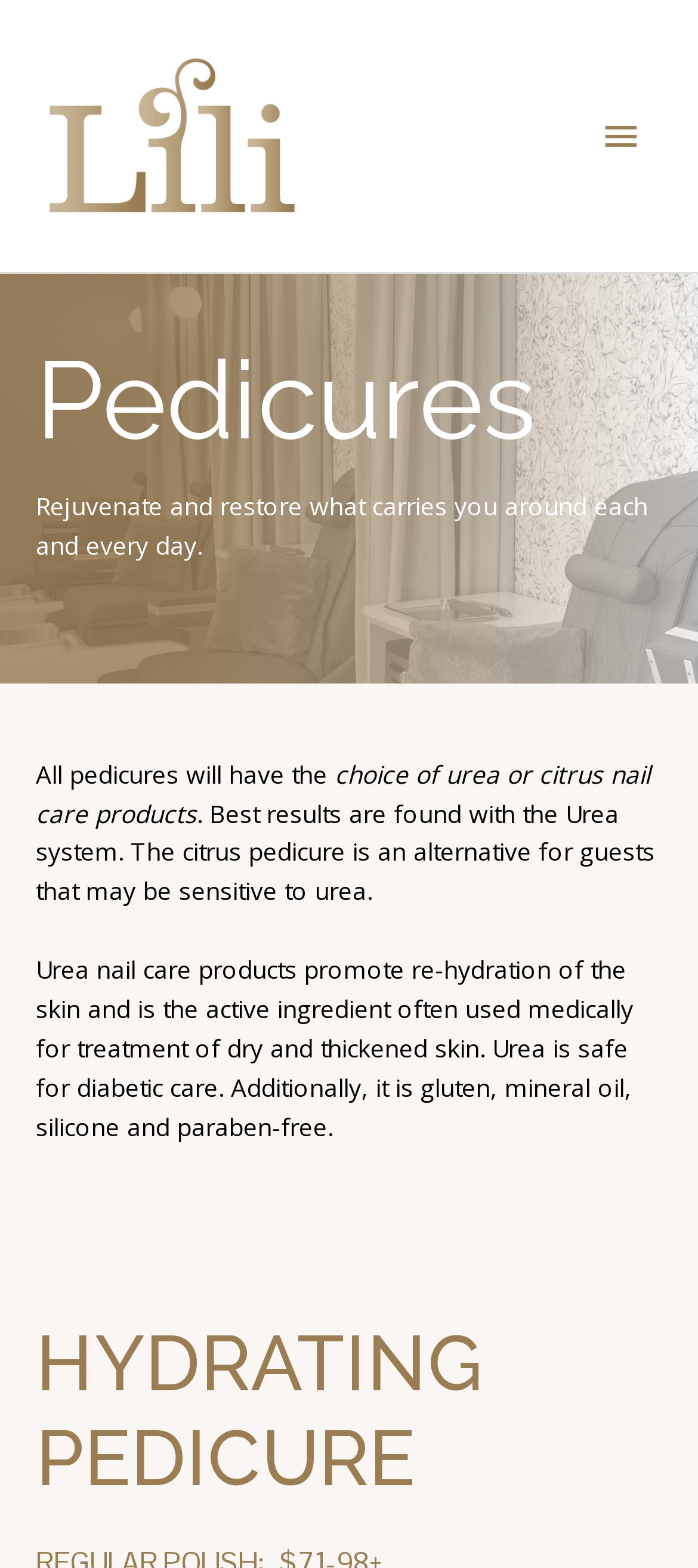Generate a comprehensive caption for the webpage you are viewing.

The webpage is about pedicure services offered by Lili Salon Spa. At the top left, there is a link and an image, both labeled "Lili Salon Spa". Below this, there is a main menu button on the top right, which is currently not expanded. 

The main content of the page is divided into two sections. The first section has a heading "Pedicures" at the top, followed by a paragraph of text that describes the benefits of pedicures, stating that they "Rejuvenate and restore what carries you around each and every day." Below this, there are two lines of text that explain the options for pedicures, including the choice of urea or citrus nail care products. 

The second section has a heading "HYDRATING PEDICURE" at the bottom. Above this heading, there is a longer paragraph of text that describes the benefits of urea nail care products, including their ability to promote re-hydration of the skin and their safety for diabetic care.